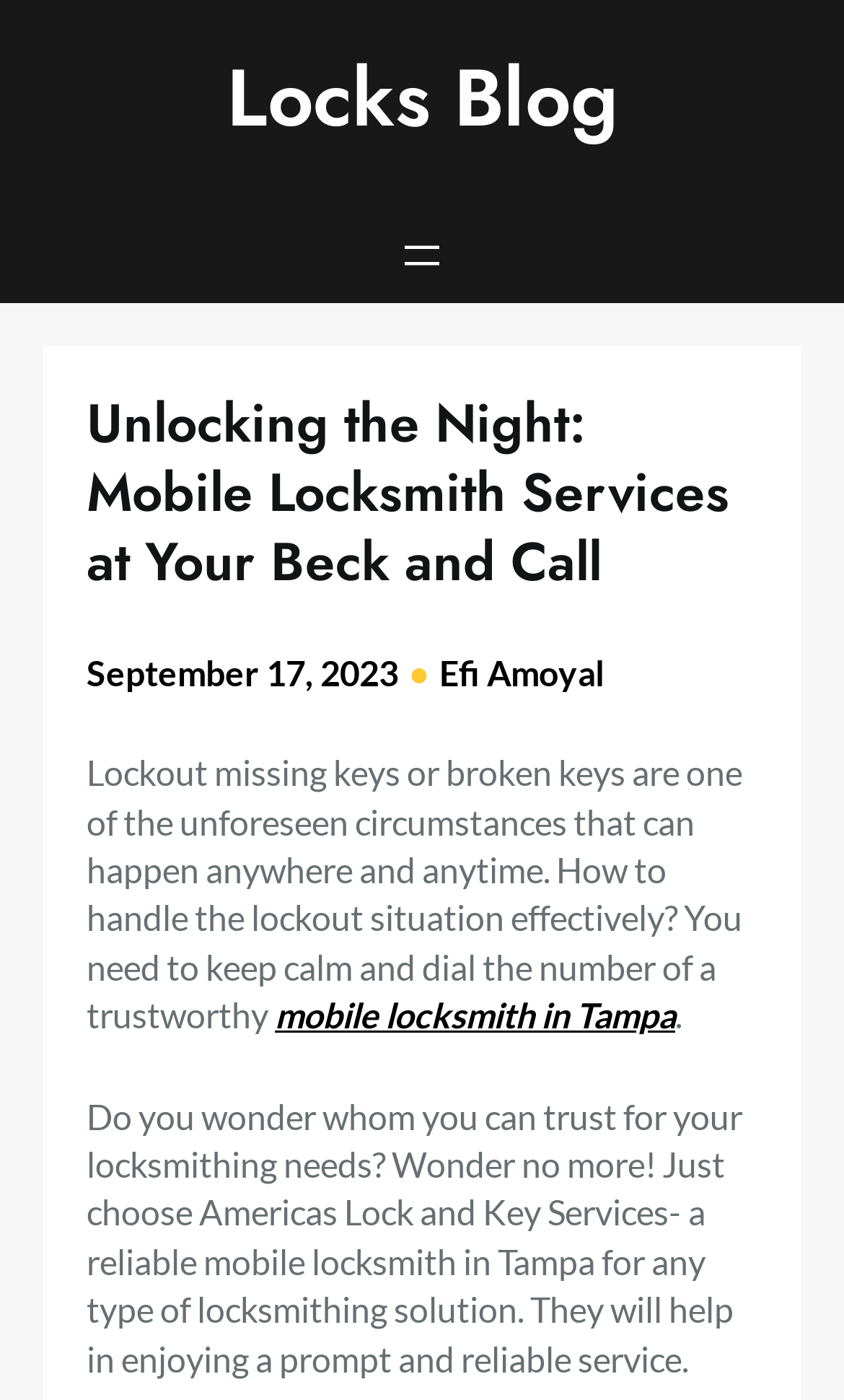Answer briefly with one word or phrase:
What is the recommended action in a lockout situation?

Dial a trustworthy number